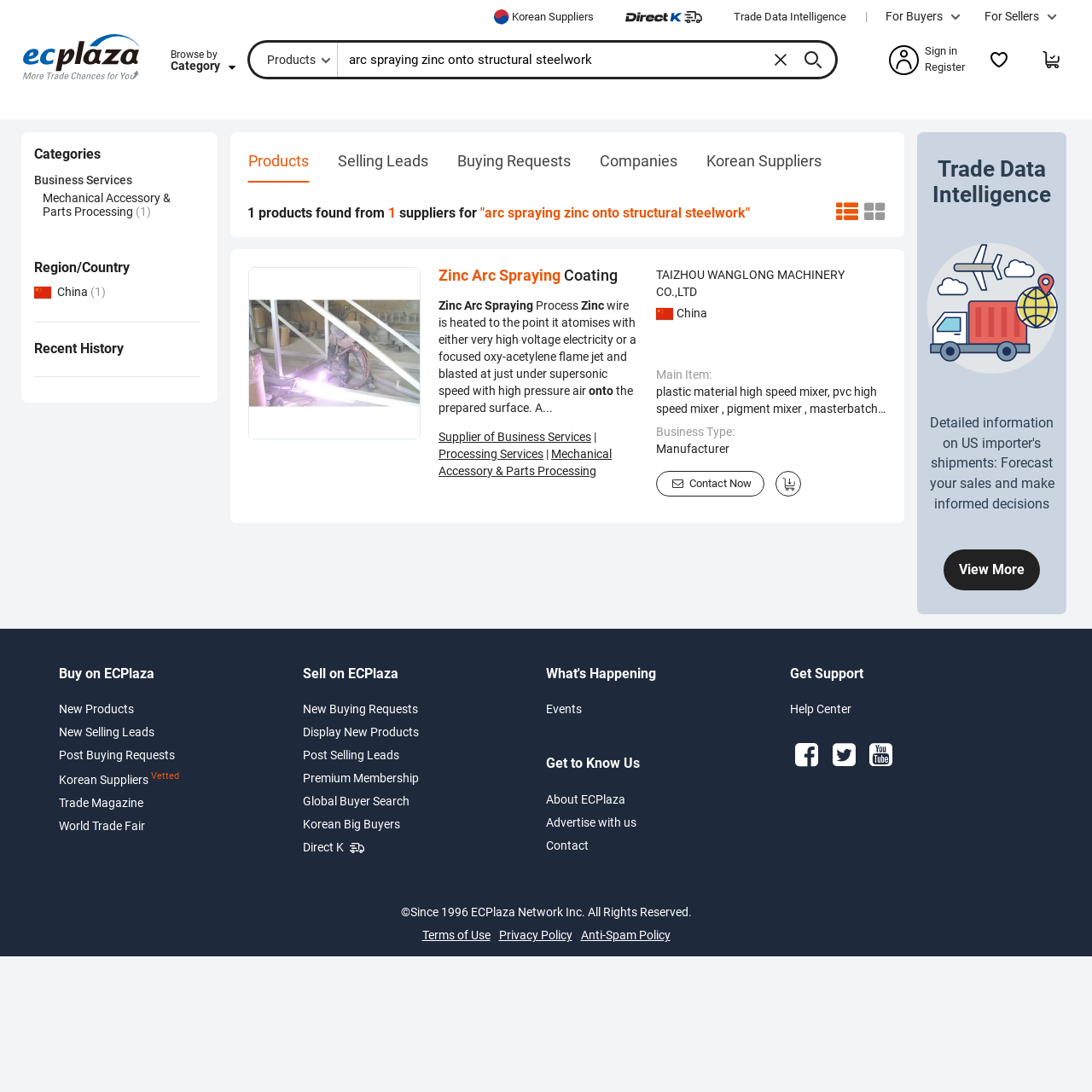Please determine the bounding box coordinates for the element with the description: "Advertise with us".

[0.5, 0.747, 0.583, 0.759]